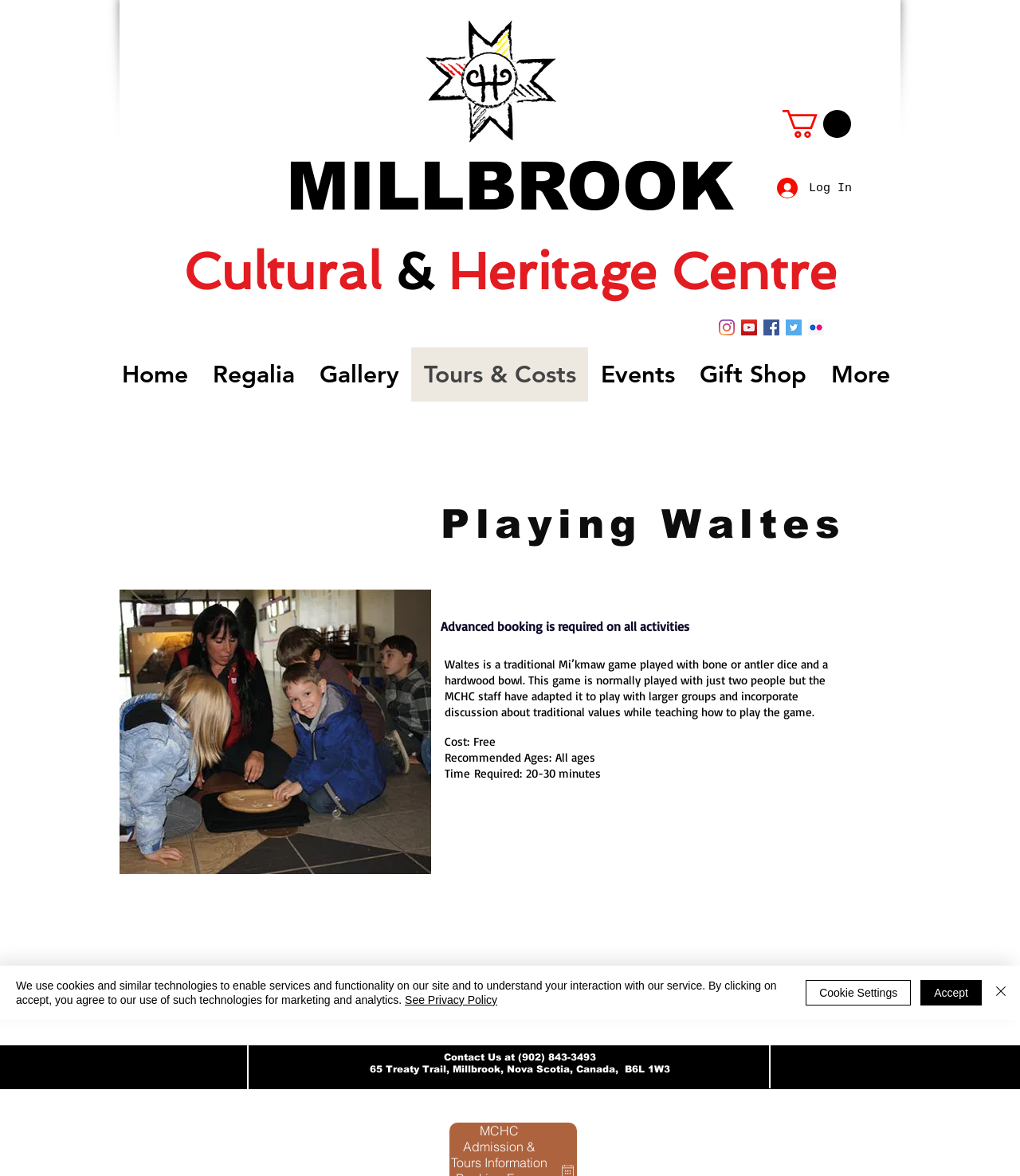Locate the bounding box coordinates of the segment that needs to be clicked to meet this instruction: "Click on the 'Contact Us' link".

None